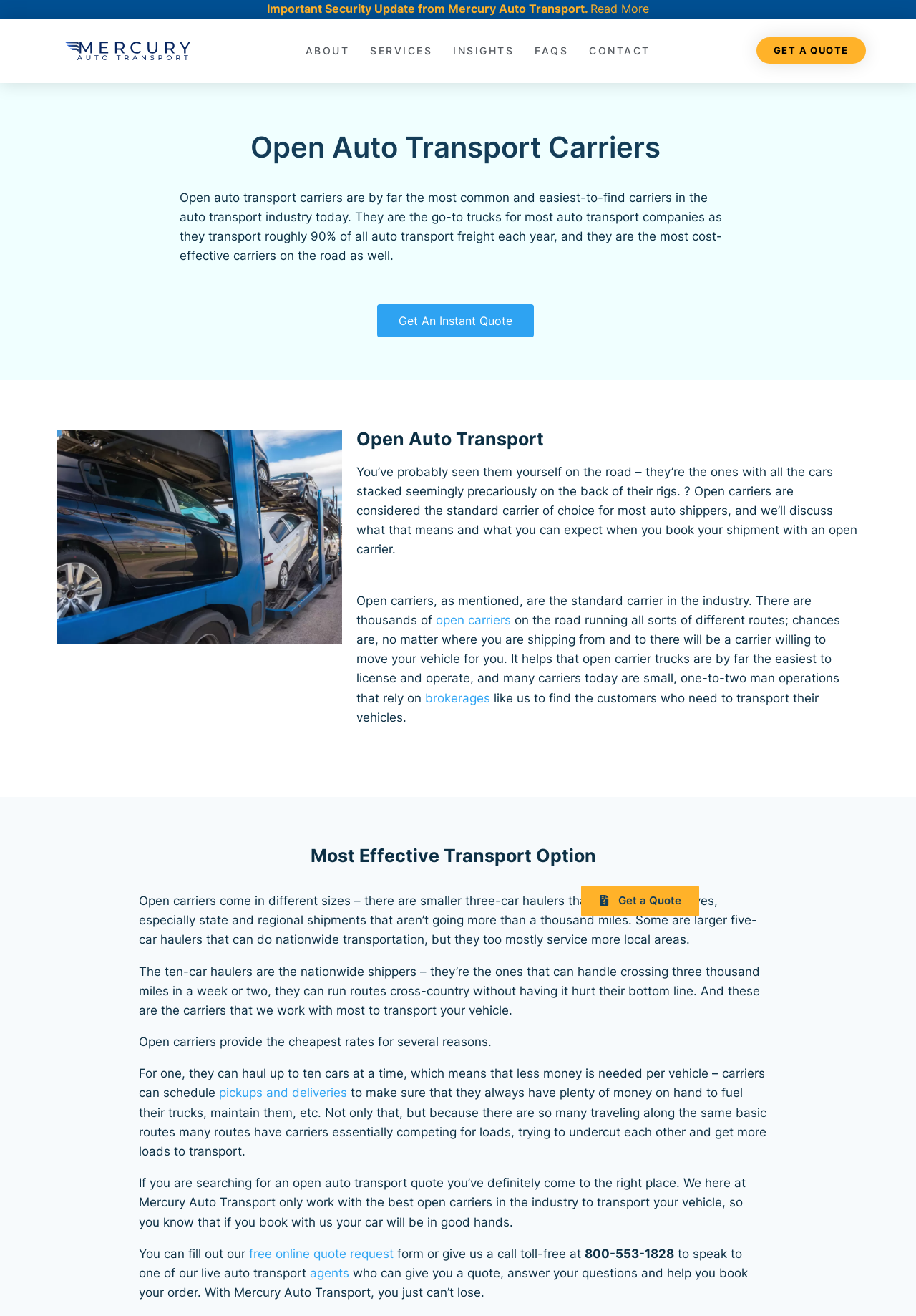Please find the bounding box coordinates of the element that must be clicked to perform the given instruction: "Read more about the security update". The coordinates should be four float numbers from 0 to 1, i.e., [left, top, right, bottom].

[0.291, 0.001, 0.709, 0.012]